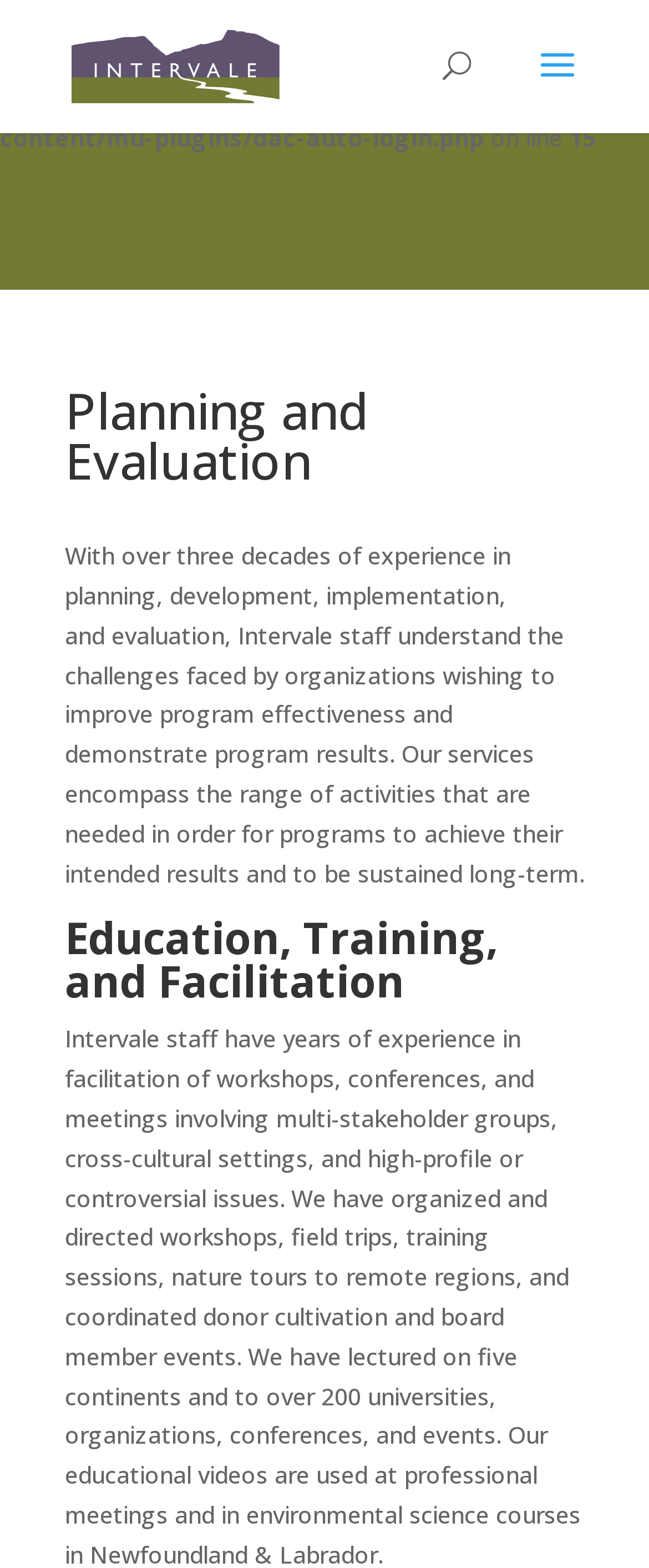Please extract and provide the main headline of the webpage.

Planning and Evaluation